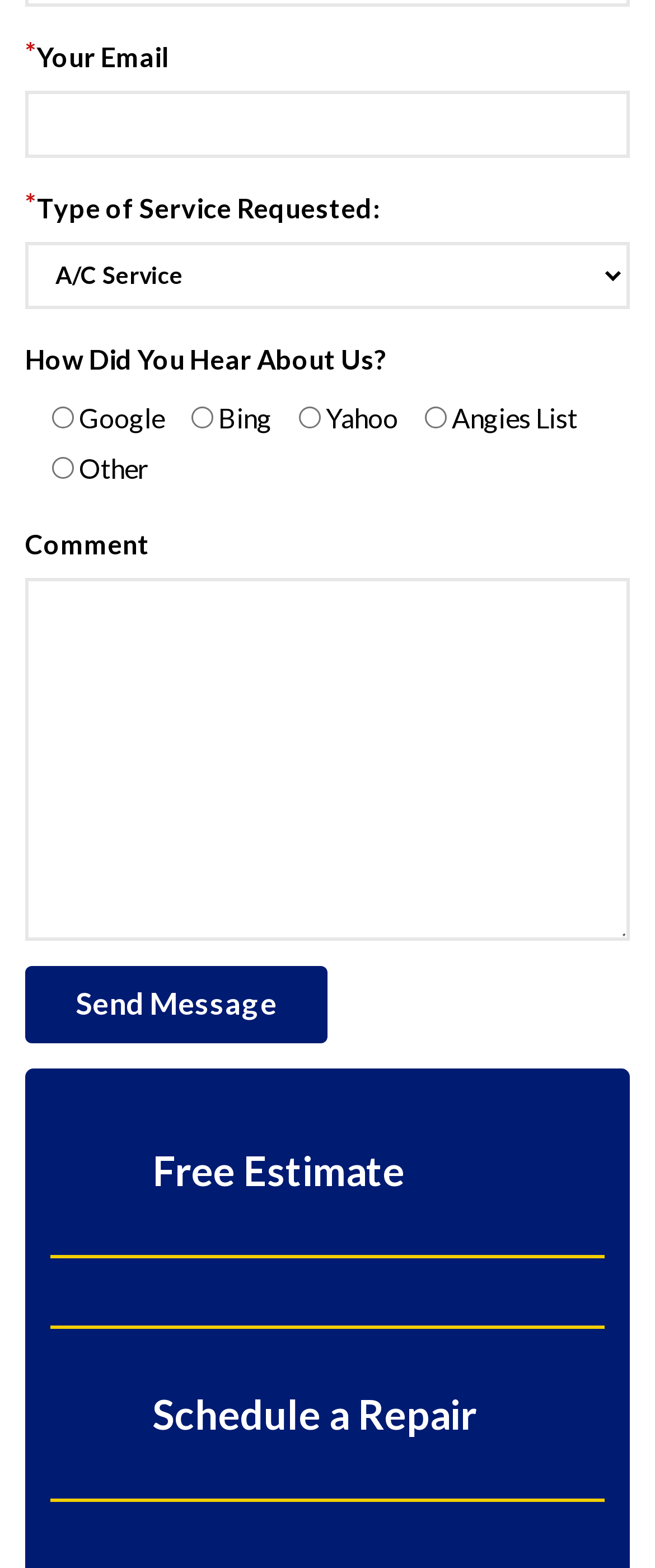Provide a one-word or one-phrase answer to the question:
What options are available for 'How Did You Hear About Us?'

Google, Bing, Yahoo, etc.